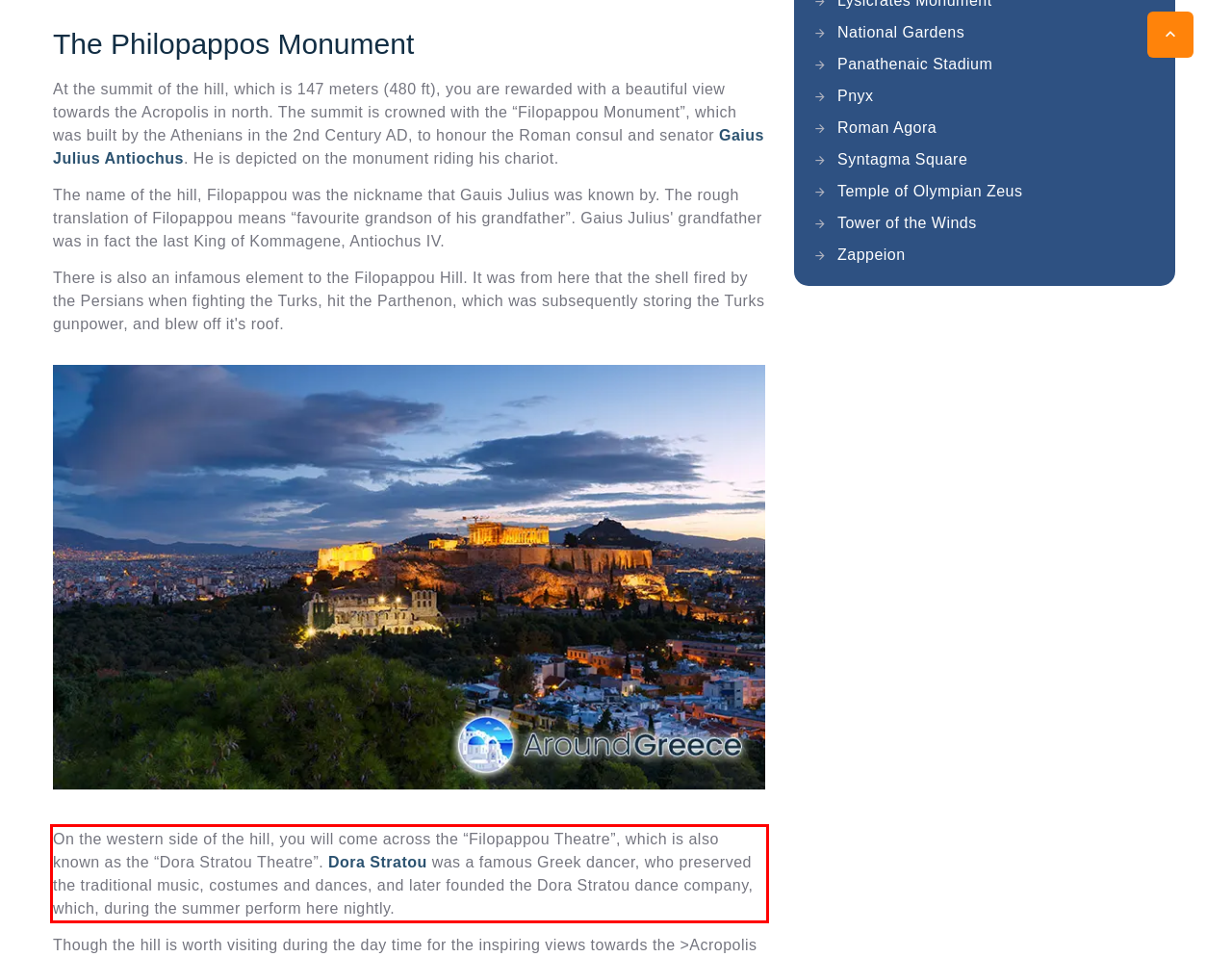Please analyze the provided webpage screenshot and perform OCR to extract the text content from the red rectangle bounding box.

On the western side of the hill, you will come across the “Filopappou Theatre”, which is also known as the “Dora Stratou Theatre”. Dora Stratou was a famous Greek dancer, who preserved the traditional music, costumes and dances, and later founded the Dora Stratou dance company, which, during the summer perform here nightly.